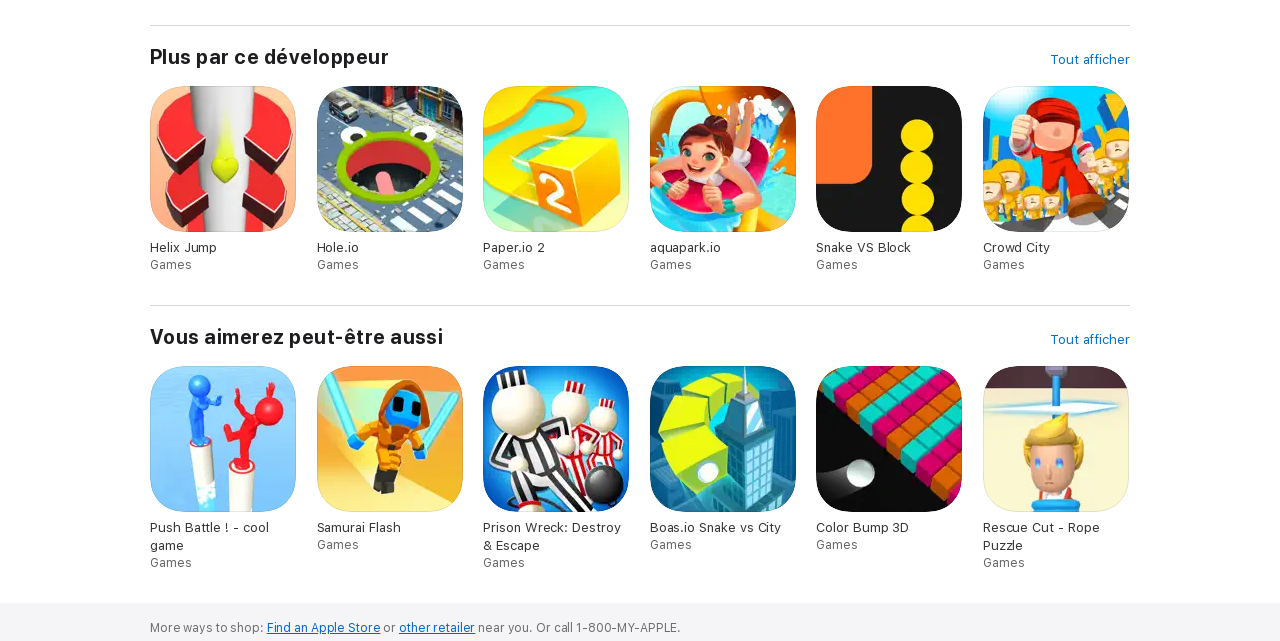What is the phone number to call for assistance?
Please look at the screenshot and answer in one word or a short phrase.

1-800-MY-APPLE